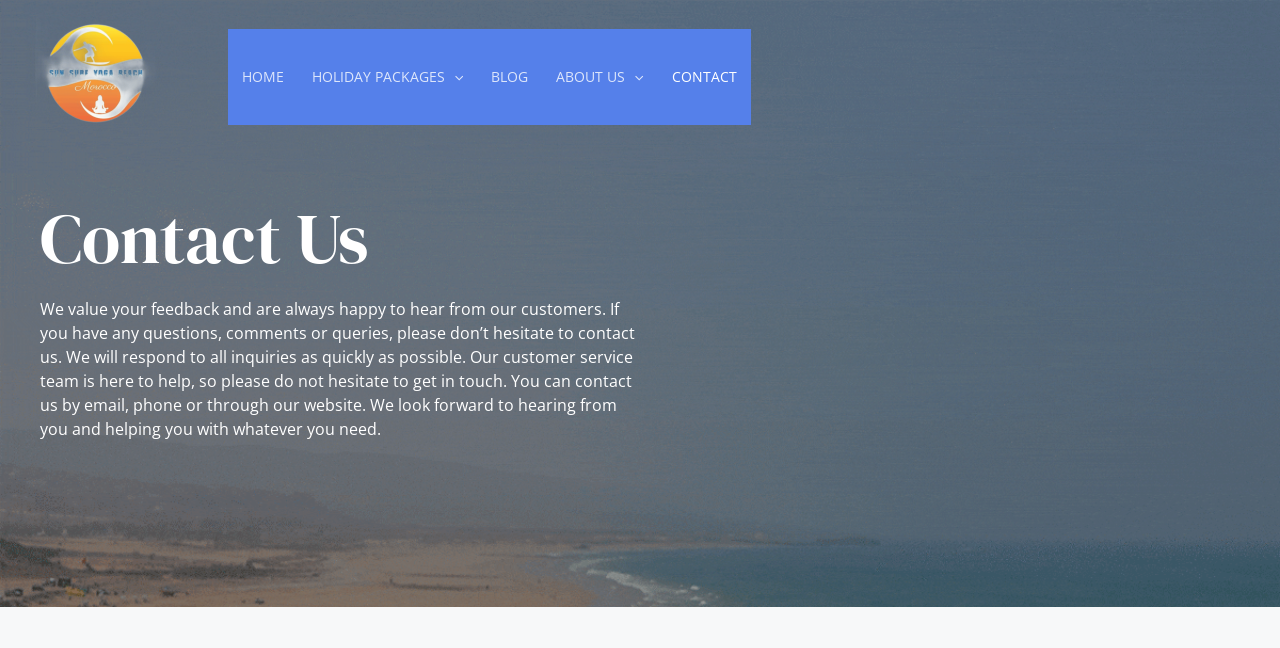Identify the bounding box coordinates of the HTML element based on this description: "Blog".

[0.373, 0.045, 0.424, 0.193]